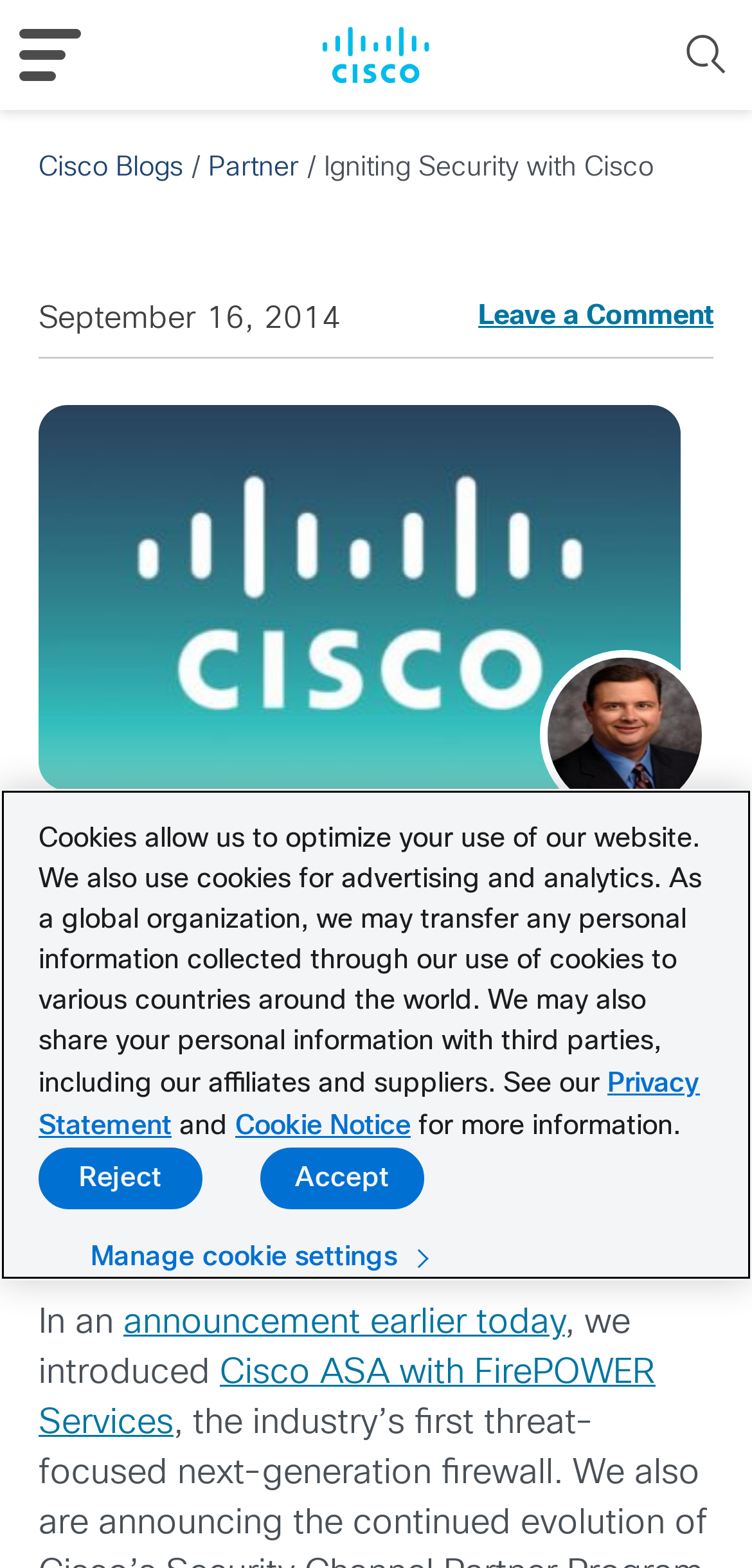What is the name of the blog?
Answer briefly with a single word or phrase based on the image.

Cisco Blogs